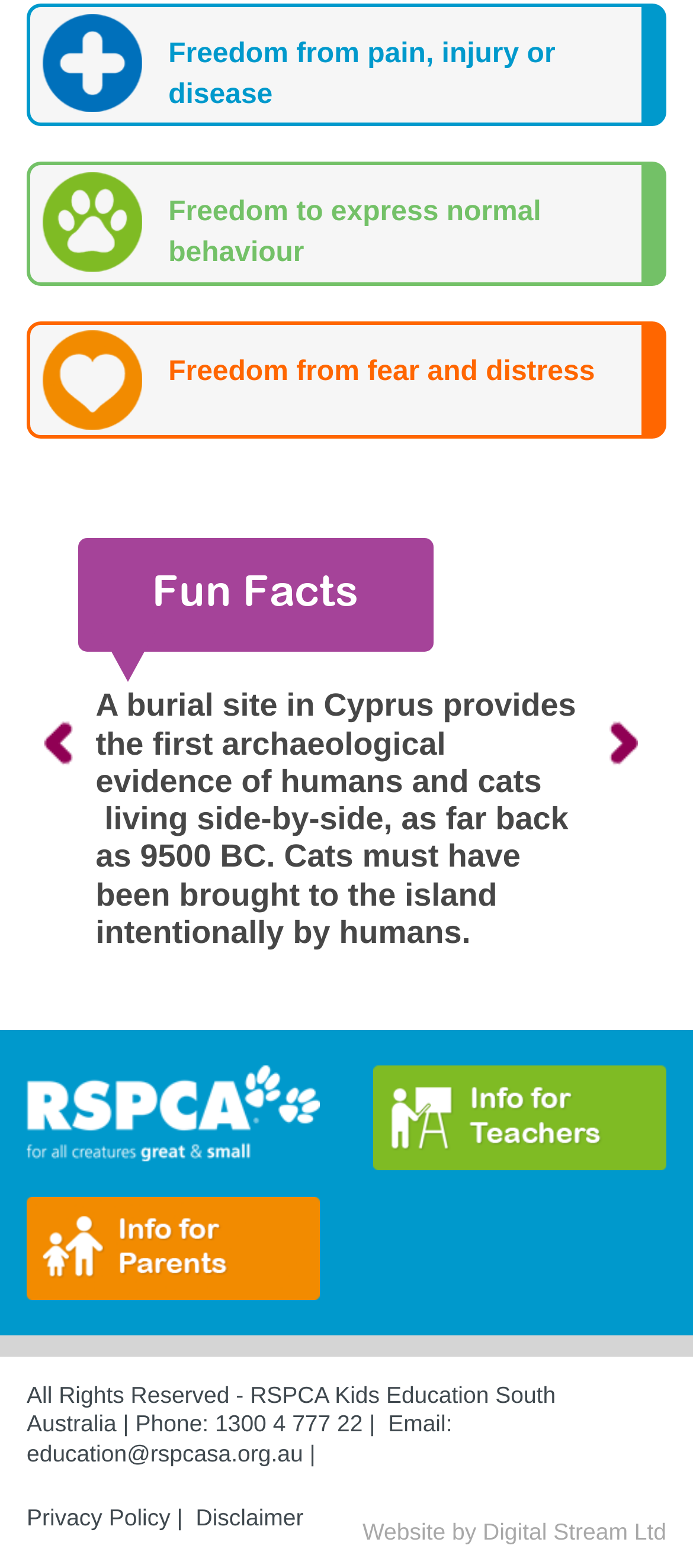How many links are there in the footer section?
Provide a one-word or short-phrase answer based on the image.

5